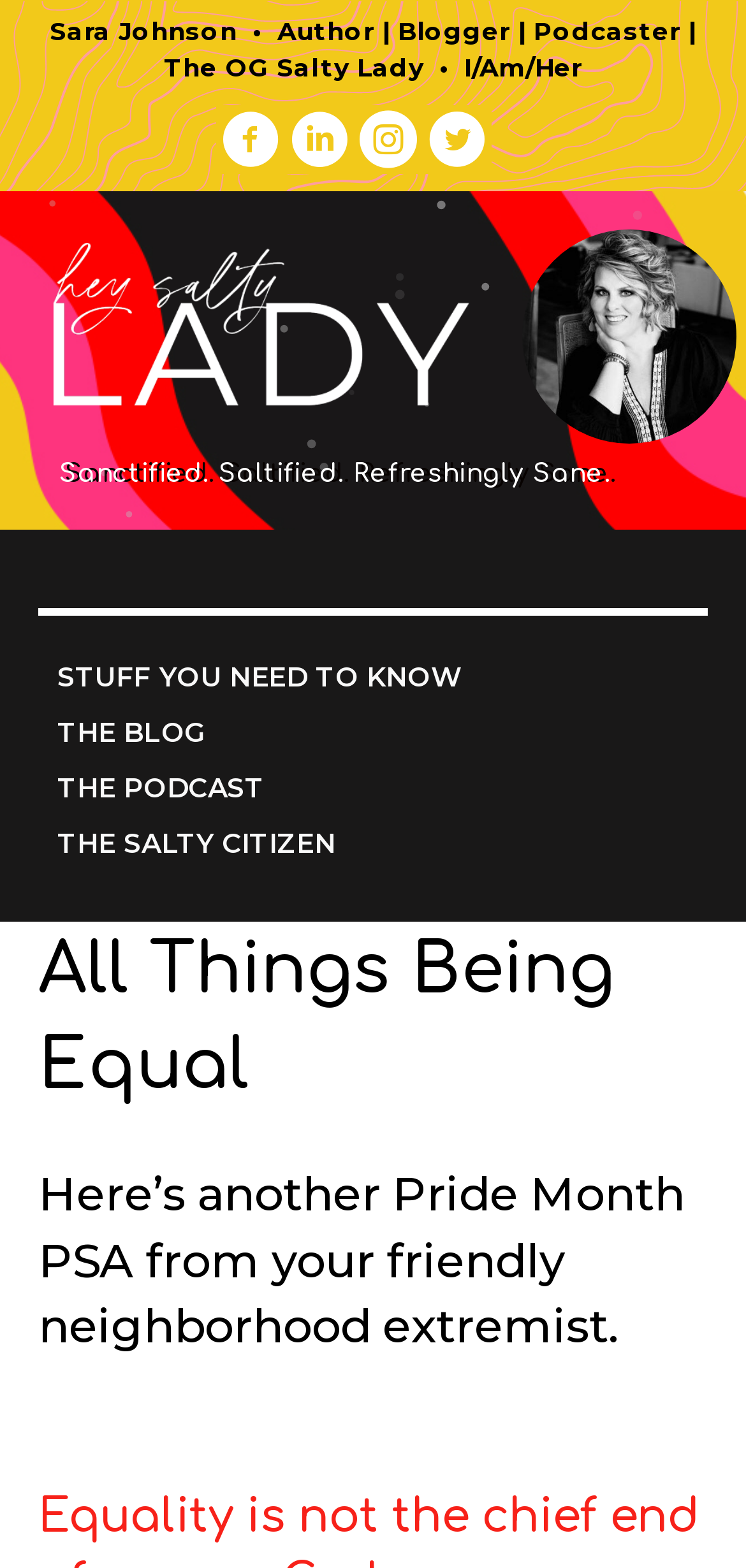Can you identify the bounding box coordinates of the clickable region needed to carry out this instruction: 'Read the article 'Time spent searching, watching, wanting something more…''? The coordinates should be four float numbers within the range of 0 to 1, stated as [left, top, right, bottom].

None